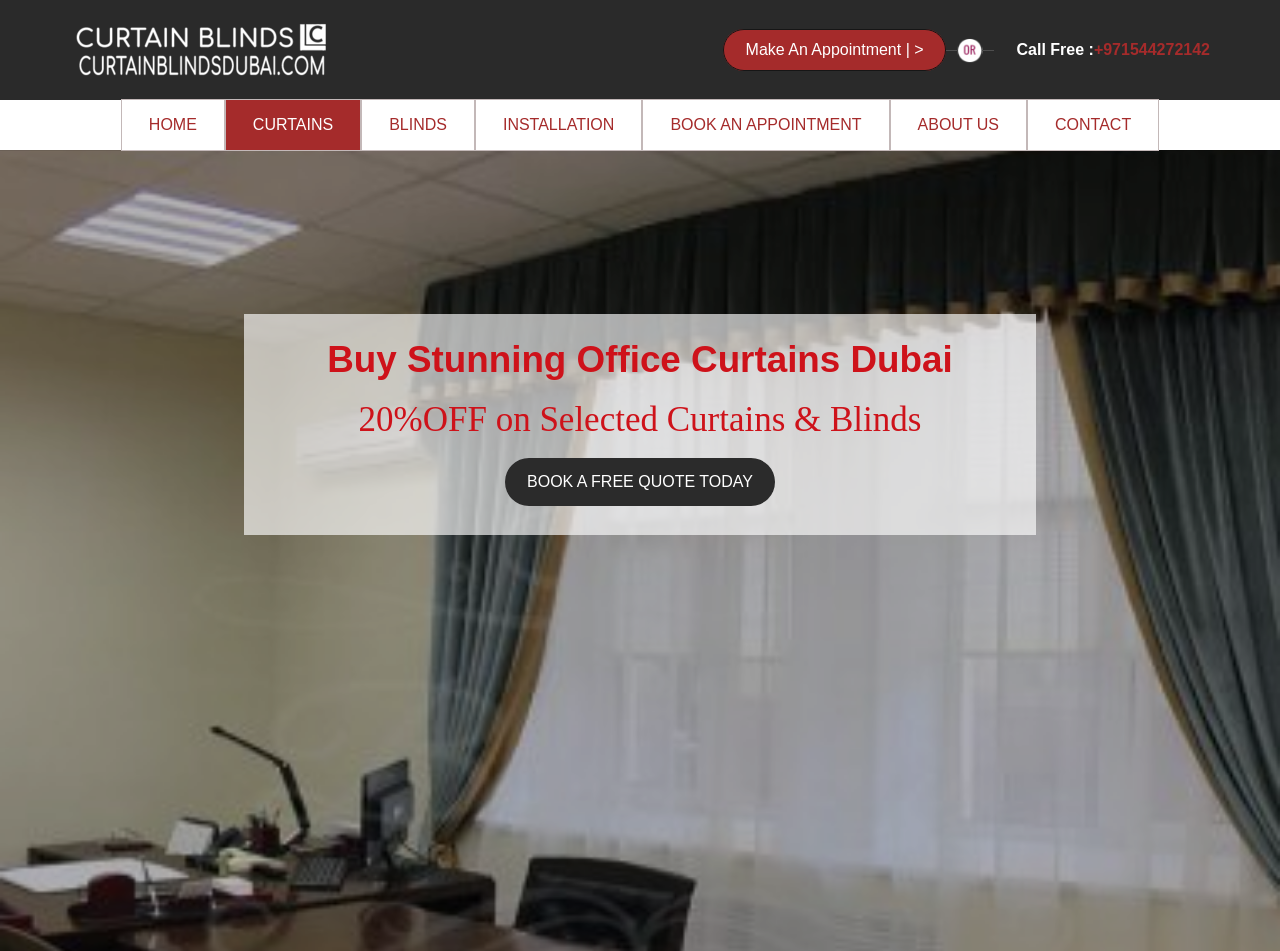What is the discount offered on selected curtains and blinds?
Refer to the image and give a detailed response to the question.

I found the discount information by looking at the middle section of the webpage, where it says '20%OFF on Selected Curtains & Blinds'.